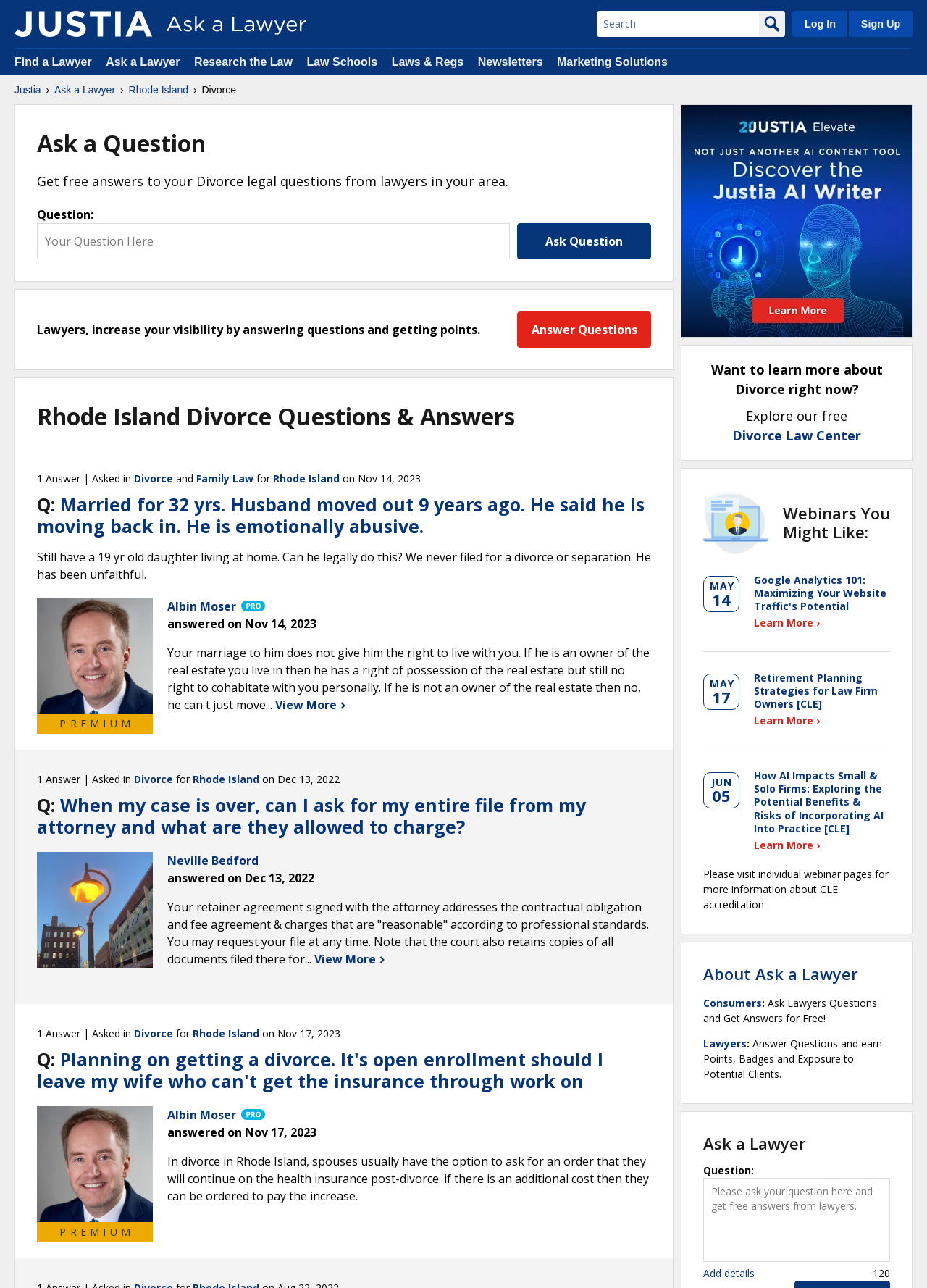Use the details in the image to answer the question thoroughly: 
What is the topic of the questions and answers on this webpage?

The webpage is dedicated to providing questions and answers related to divorce in Rhode Island. The questions and answers are categorized by topic, and users can browse through them to find relevant information.